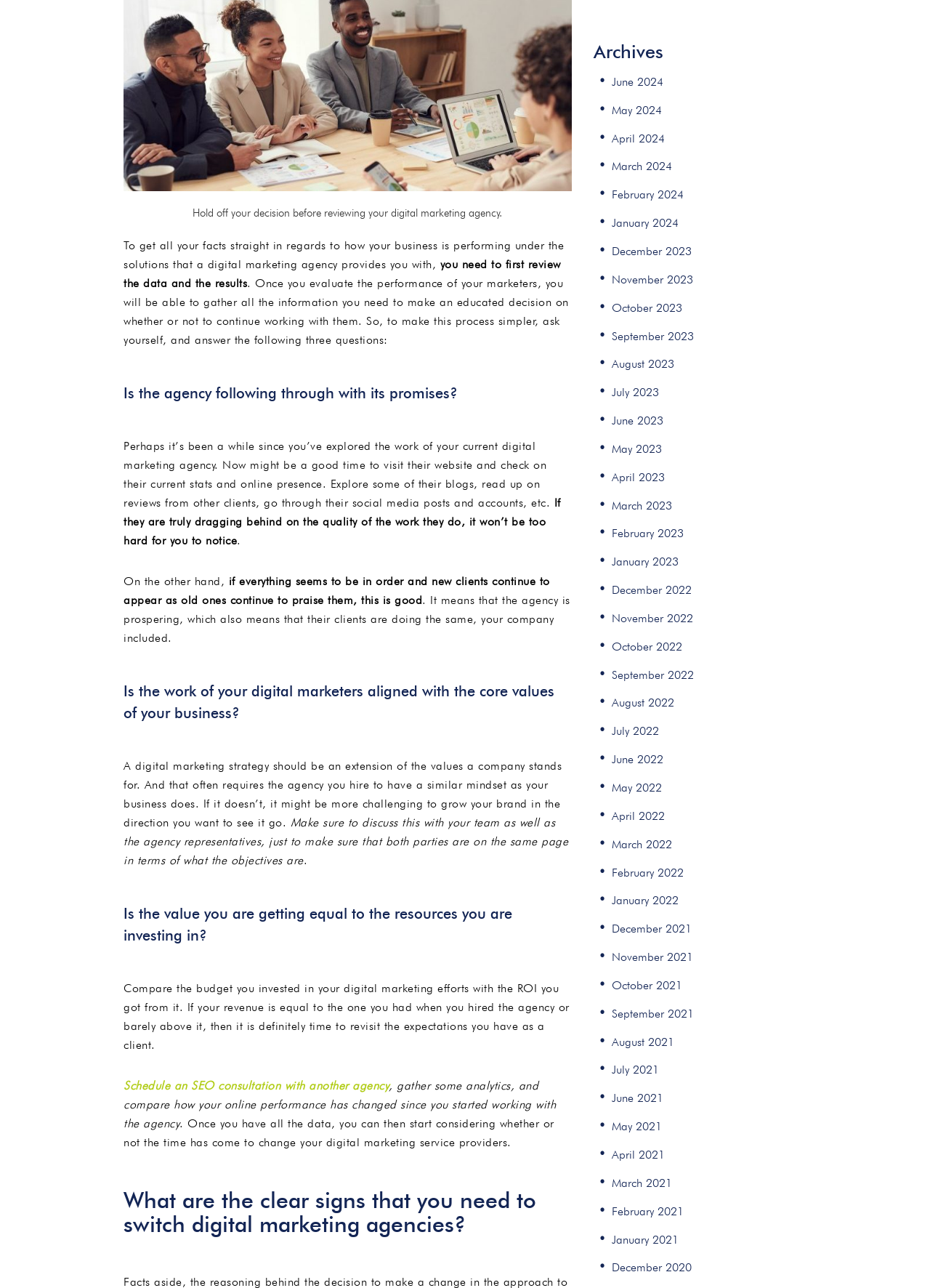Given the element description June 2022, specify the bounding box coordinates of the corresponding UI element in the format (top-left x, top-left y, bottom-right x, bottom-right y). All values must be between 0 and 1.

[0.65, 0.58, 0.721, 0.599]